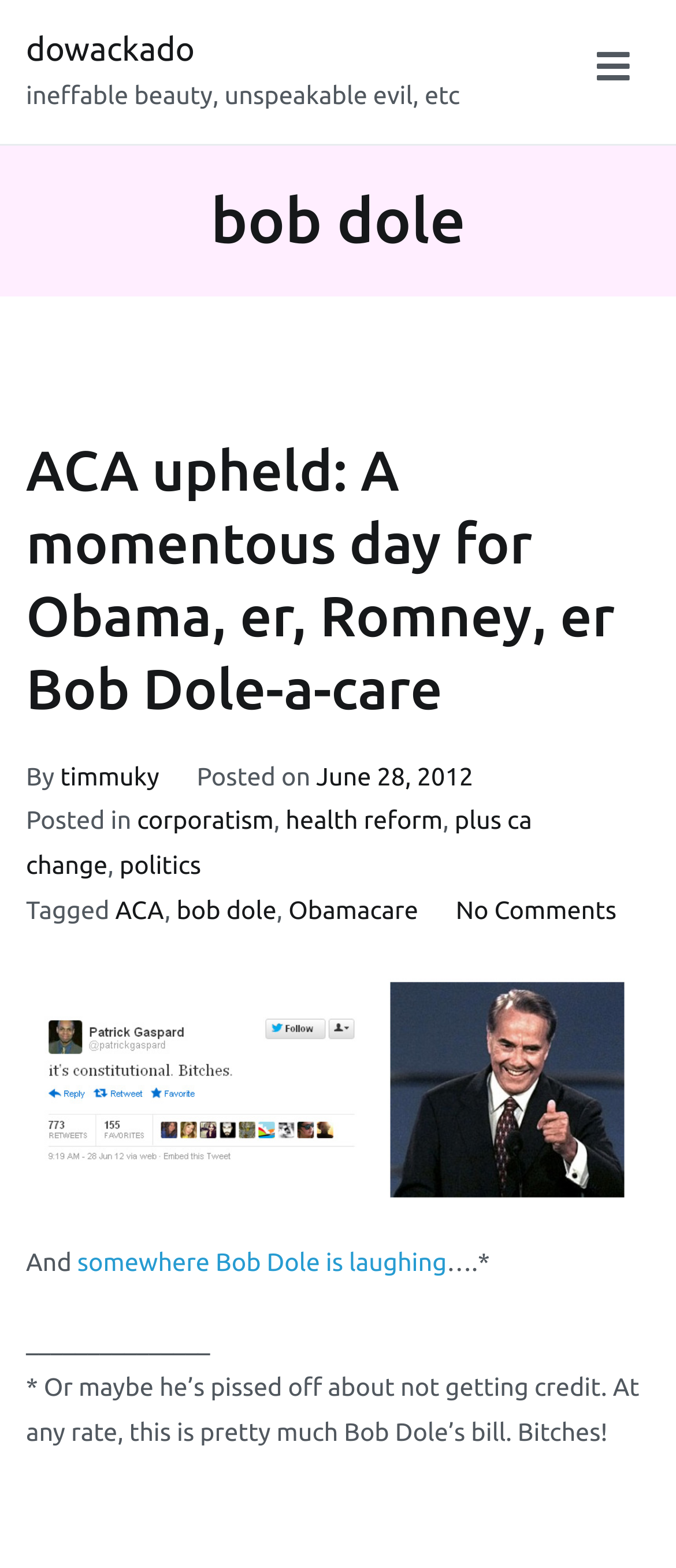What is the name of the author of the article?
Refer to the image and respond with a one-word or short-phrase answer.

timmuky